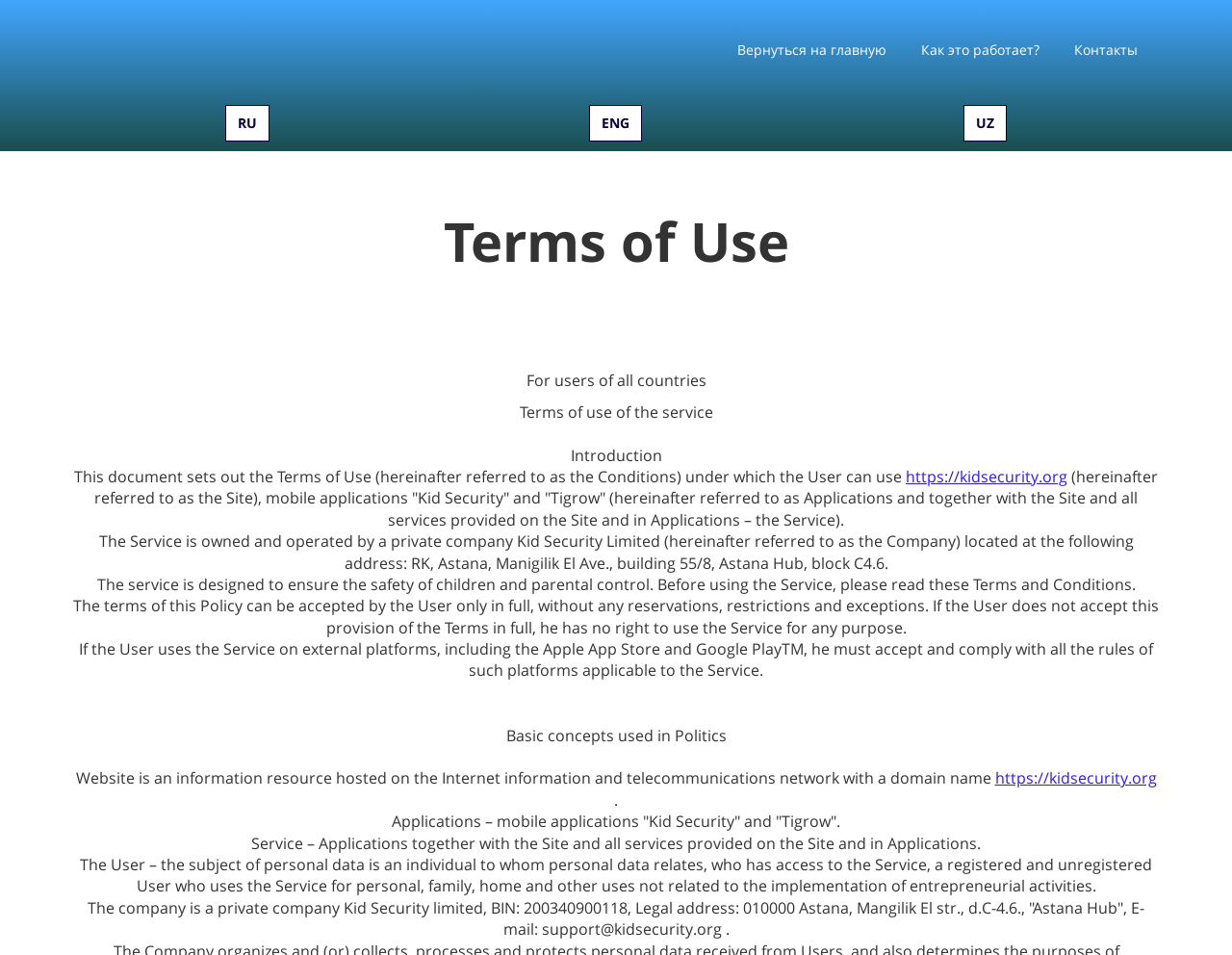Please specify the bounding box coordinates of the clickable section necessary to execute the following command: "Select the 'ENG' language button".

[0.479, 0.11, 0.521, 0.148]